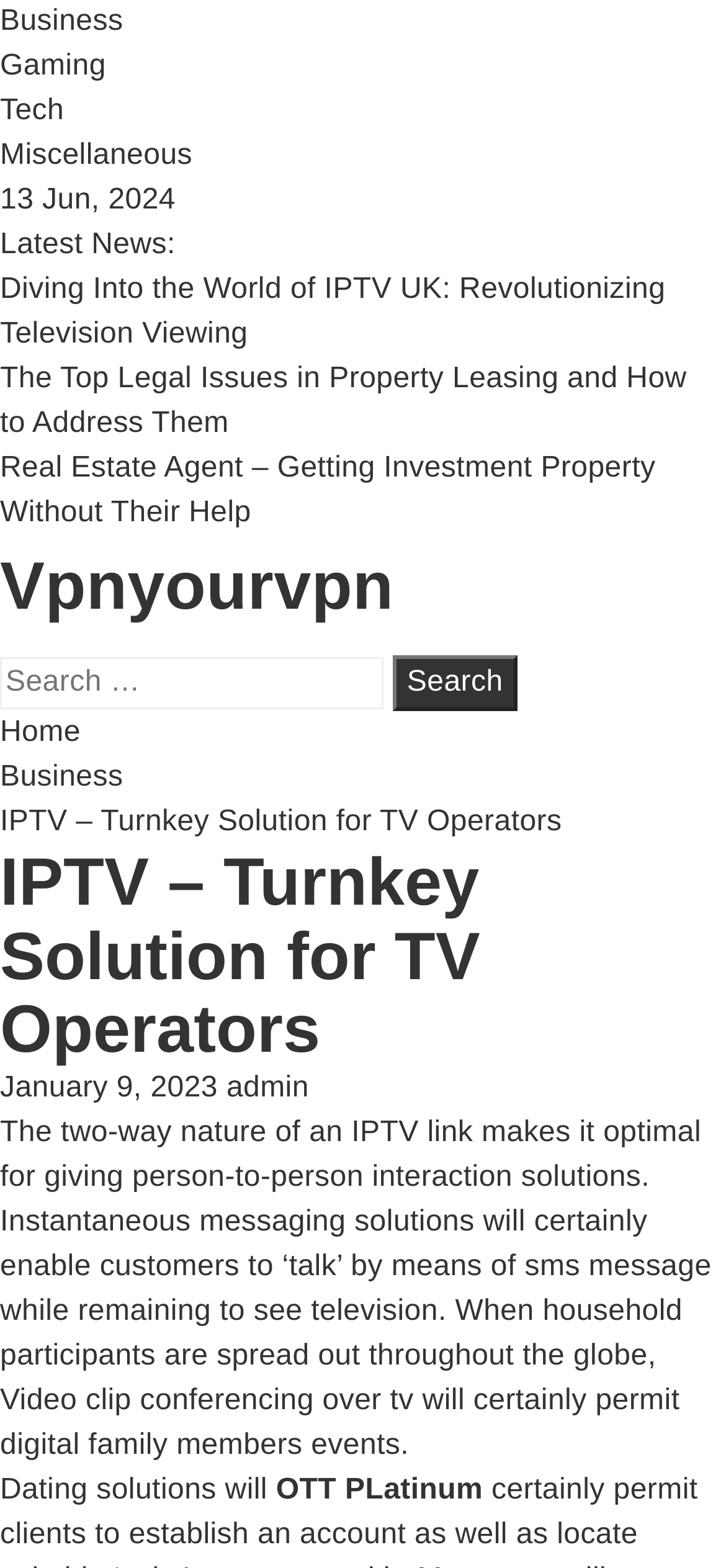Please find the bounding box coordinates of the element that you should click to achieve the following instruction: "Search for something". The coordinates should be presented as four float numbers between 0 and 1: [left, top, right, bottom].

[0.54, 0.418, 0.713, 0.454]